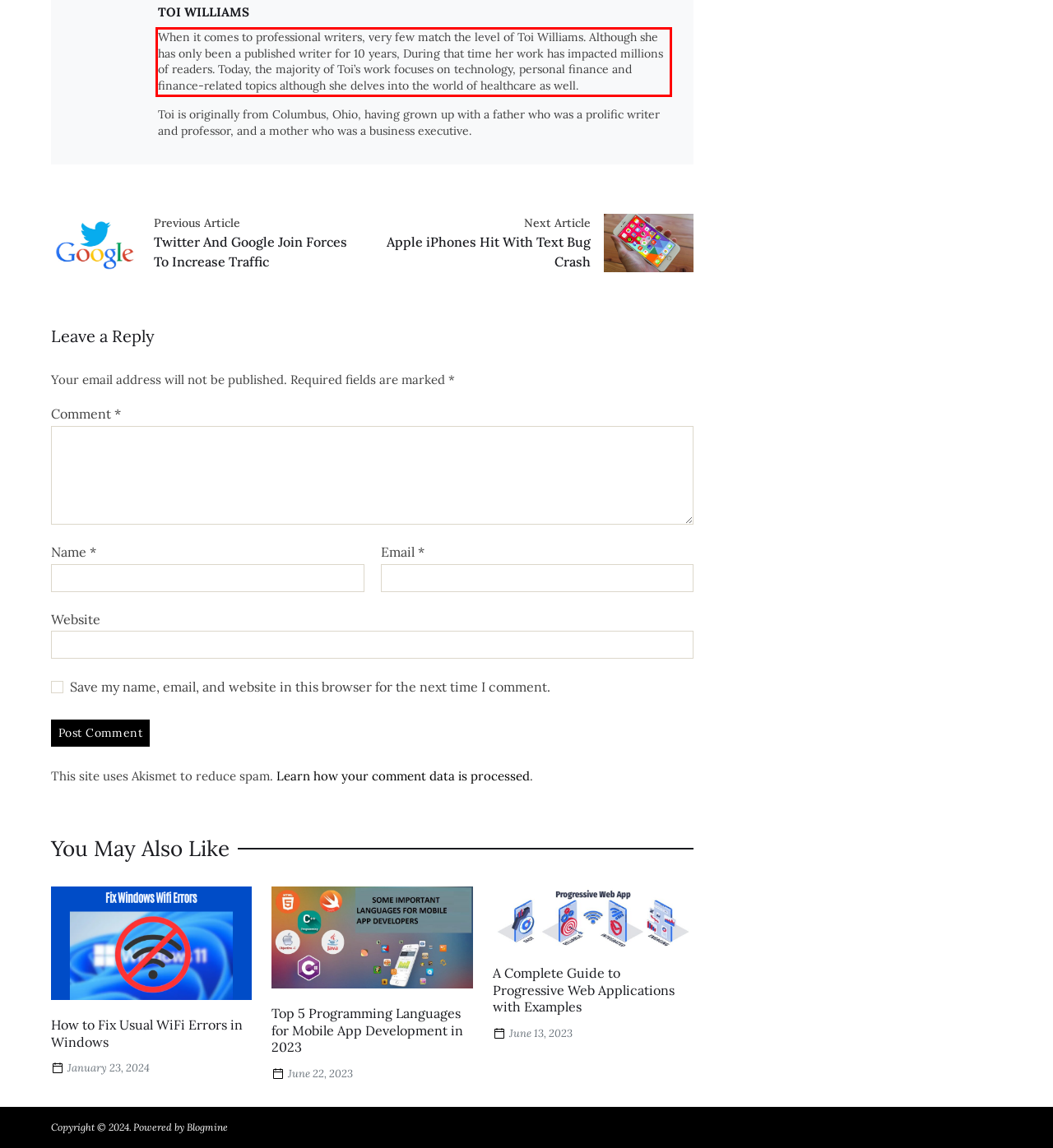Look at the screenshot of the webpage, locate the red rectangle bounding box, and generate the text content that it contains.

When it comes to professional writers, very few match the level of Toi Williams. Although she has only been a published writer for 10 years, During that time her work has impacted millions of readers. Today, the majority of Toi’s work focuses on technology, personal finance and finance-related topics although she delves into the world of healthcare as well.